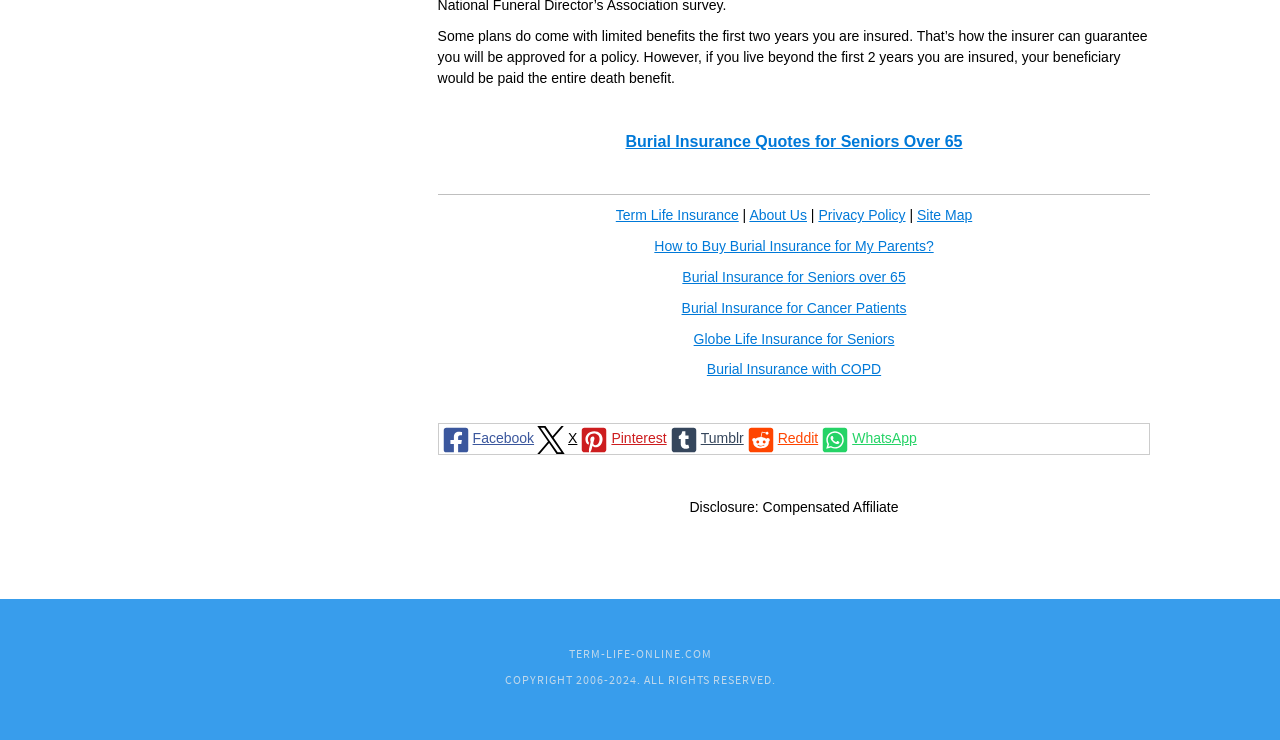Please mark the clickable region by giving the bounding box coordinates needed to complete this instruction: "Learn about term life insurance".

[0.481, 0.28, 0.577, 0.302]